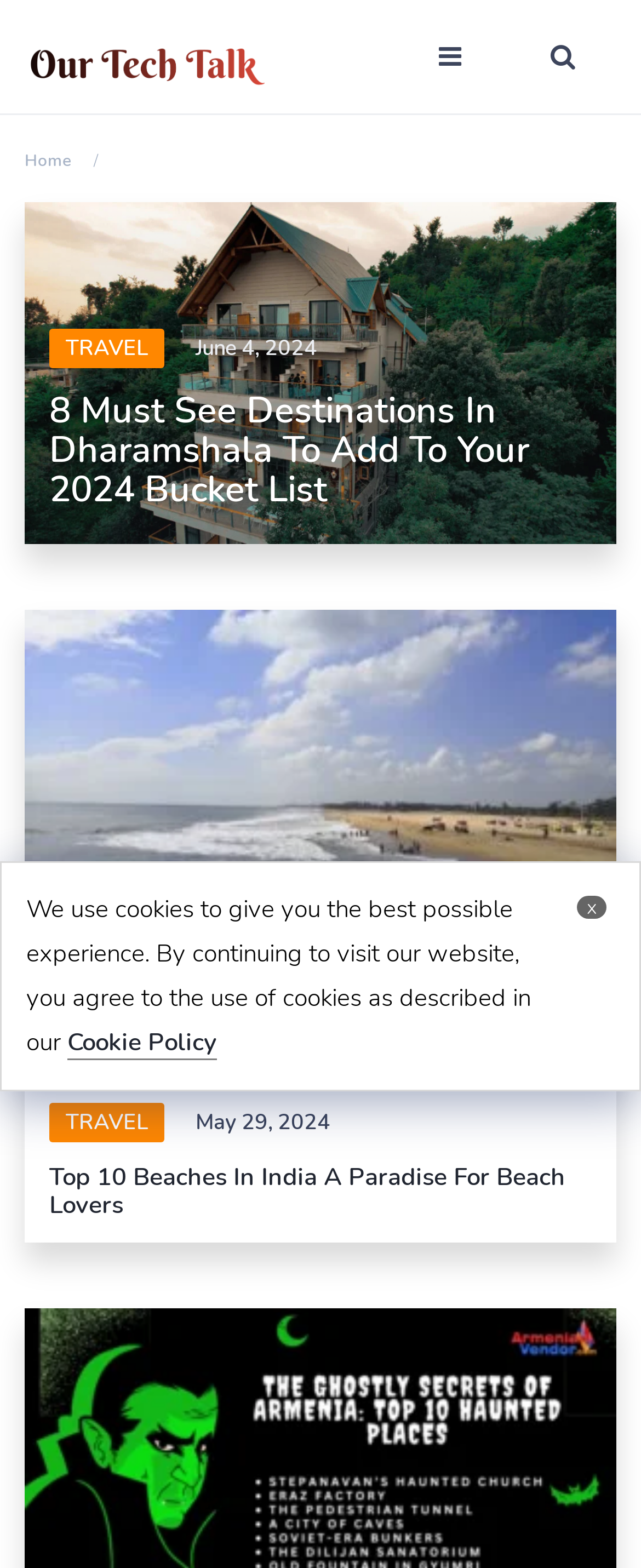What is the date of the article 'Top 10 Beaches in India A Paradise for Beach Lovers'?
Based on the image, respond with a single word or phrase.

May 29, 2024